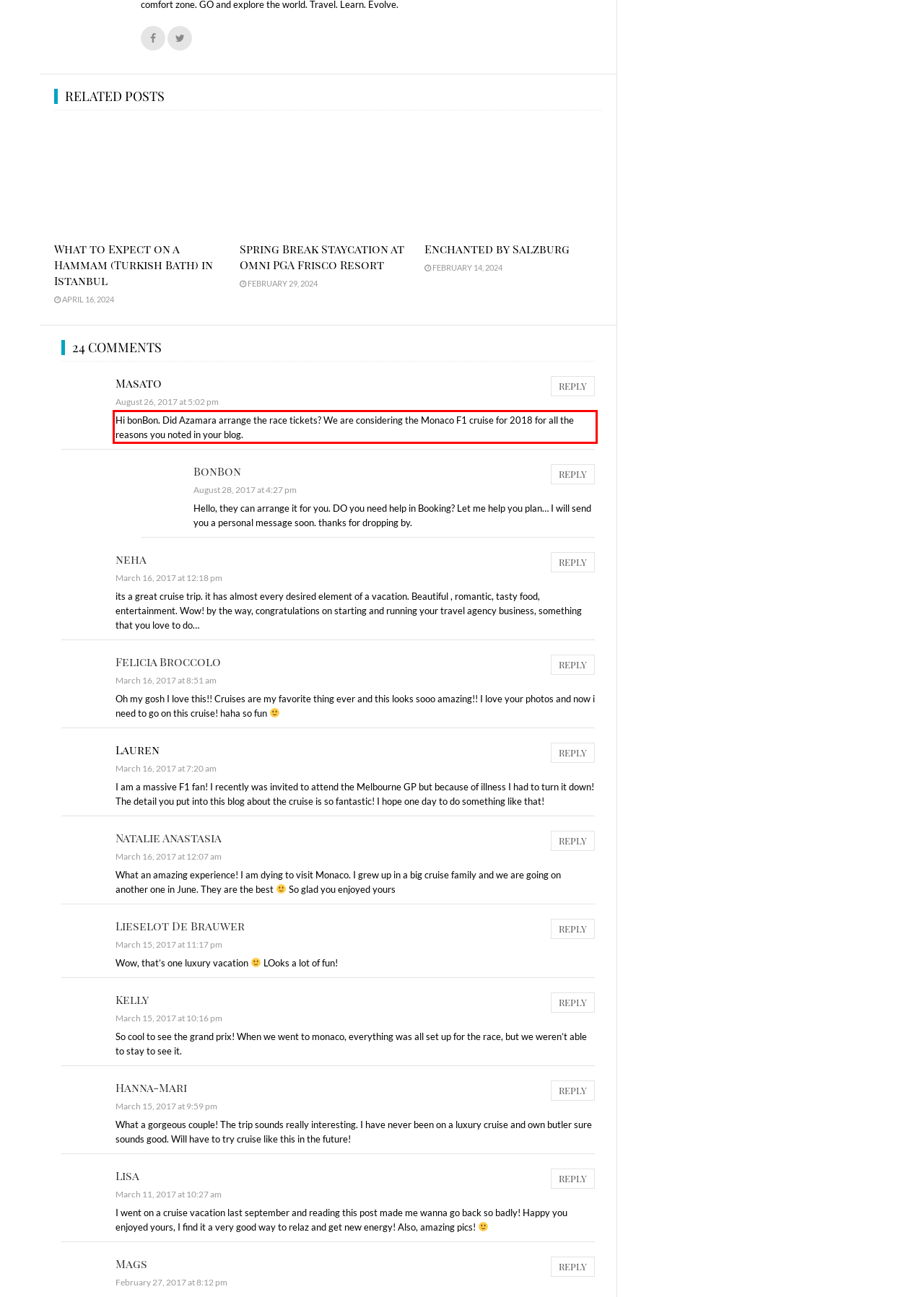Analyze the screenshot of the webpage and extract the text from the UI element that is inside the red bounding box.

Hi bonBon. Did Azamara arrange the race tickets? We are considering the Monaco F1 cruise for 2018 for all the reasons you noted in your blog.